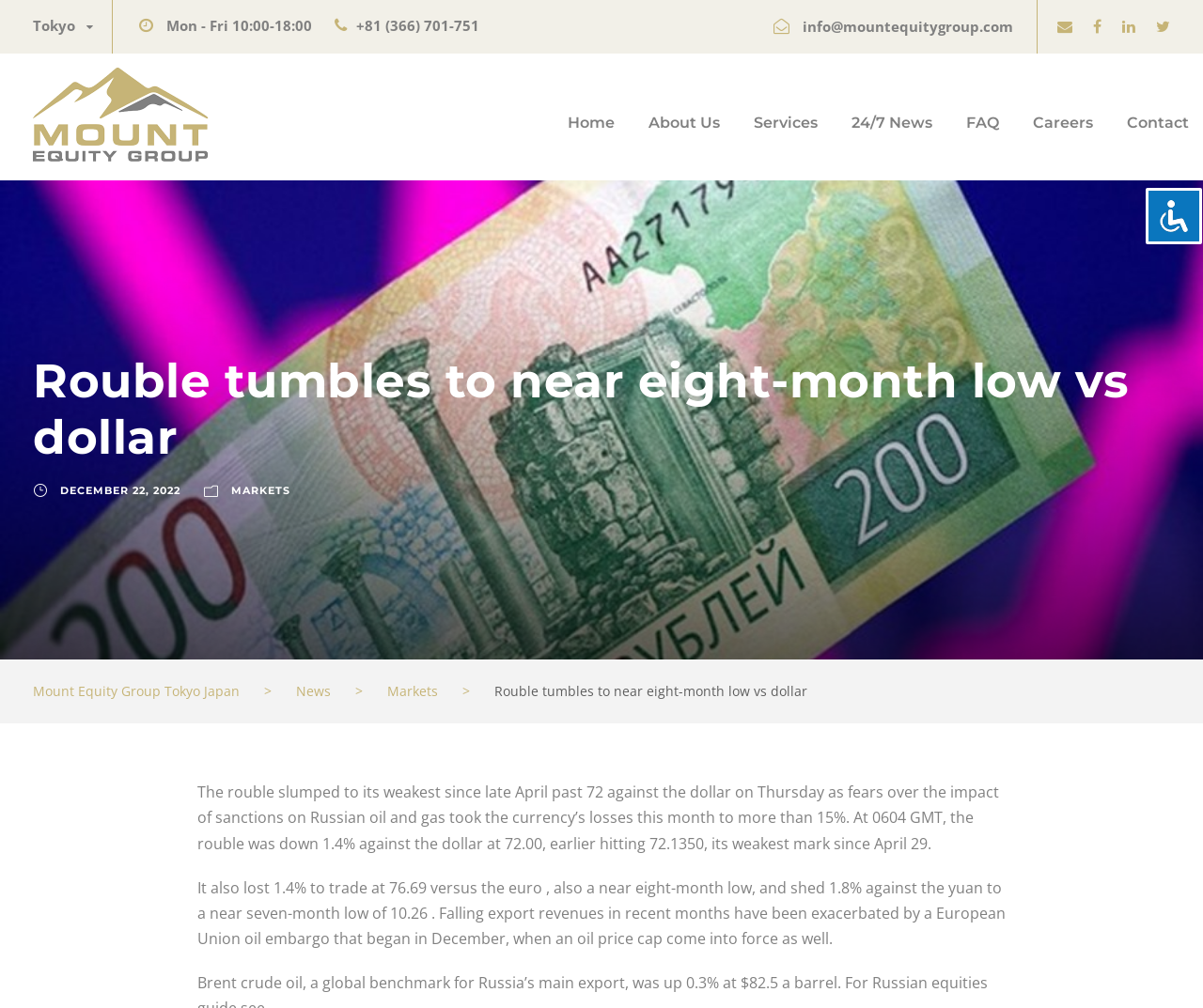What is the company name?
Please provide a comprehensive answer based on the information in the image.

I found the company name by looking at the top-left corner of the webpage, where it says 'Mount Equity Group Tokyo Japan'. This suggests that the company name is 'Mount Equity Group'.